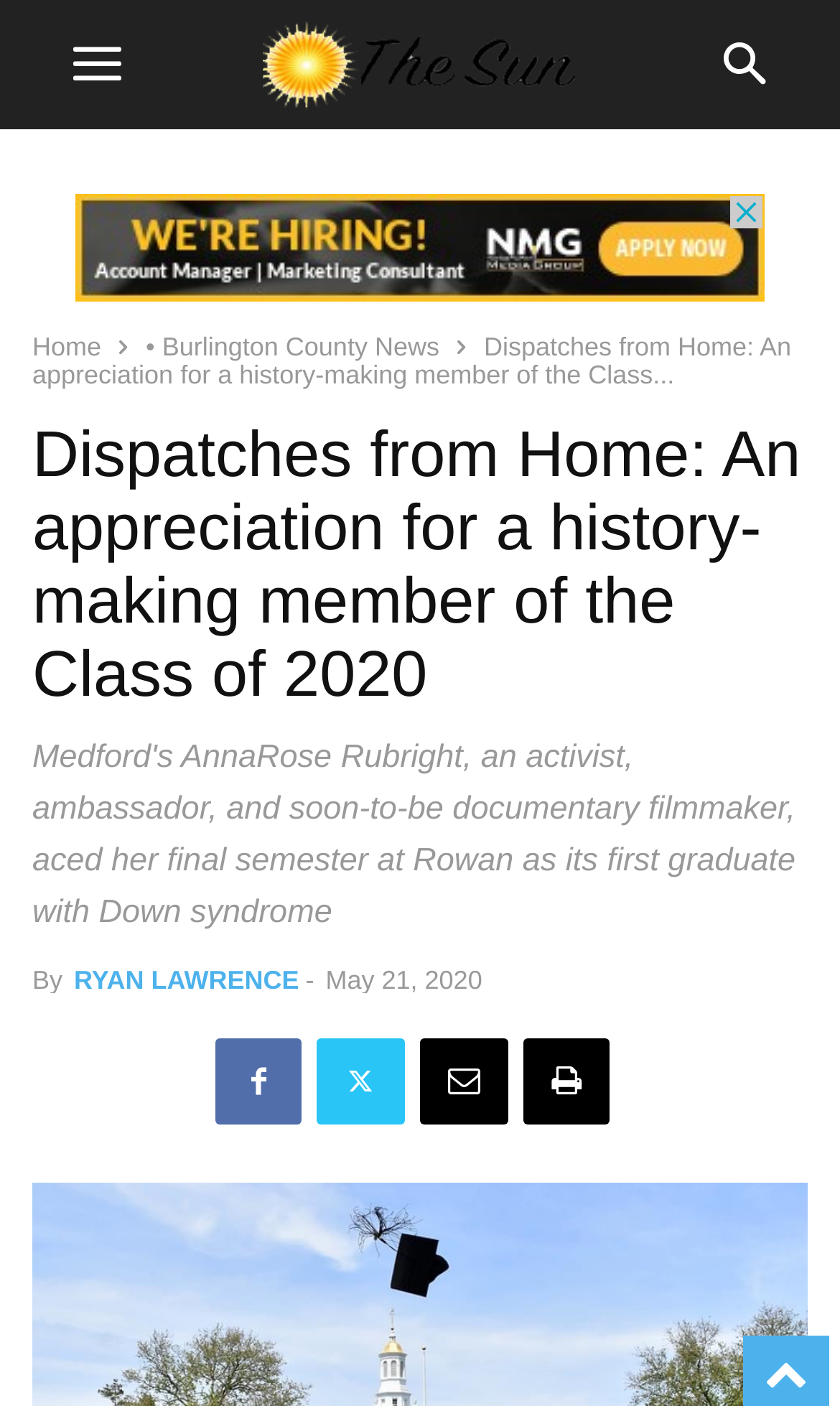Indicate the bounding box coordinates of the element that must be clicked to execute the instruction: "read article by RYAN LAWRENCE". The coordinates should be given as four float numbers between 0 and 1, i.e., [left, top, right, bottom].

[0.088, 0.686, 0.356, 0.708]